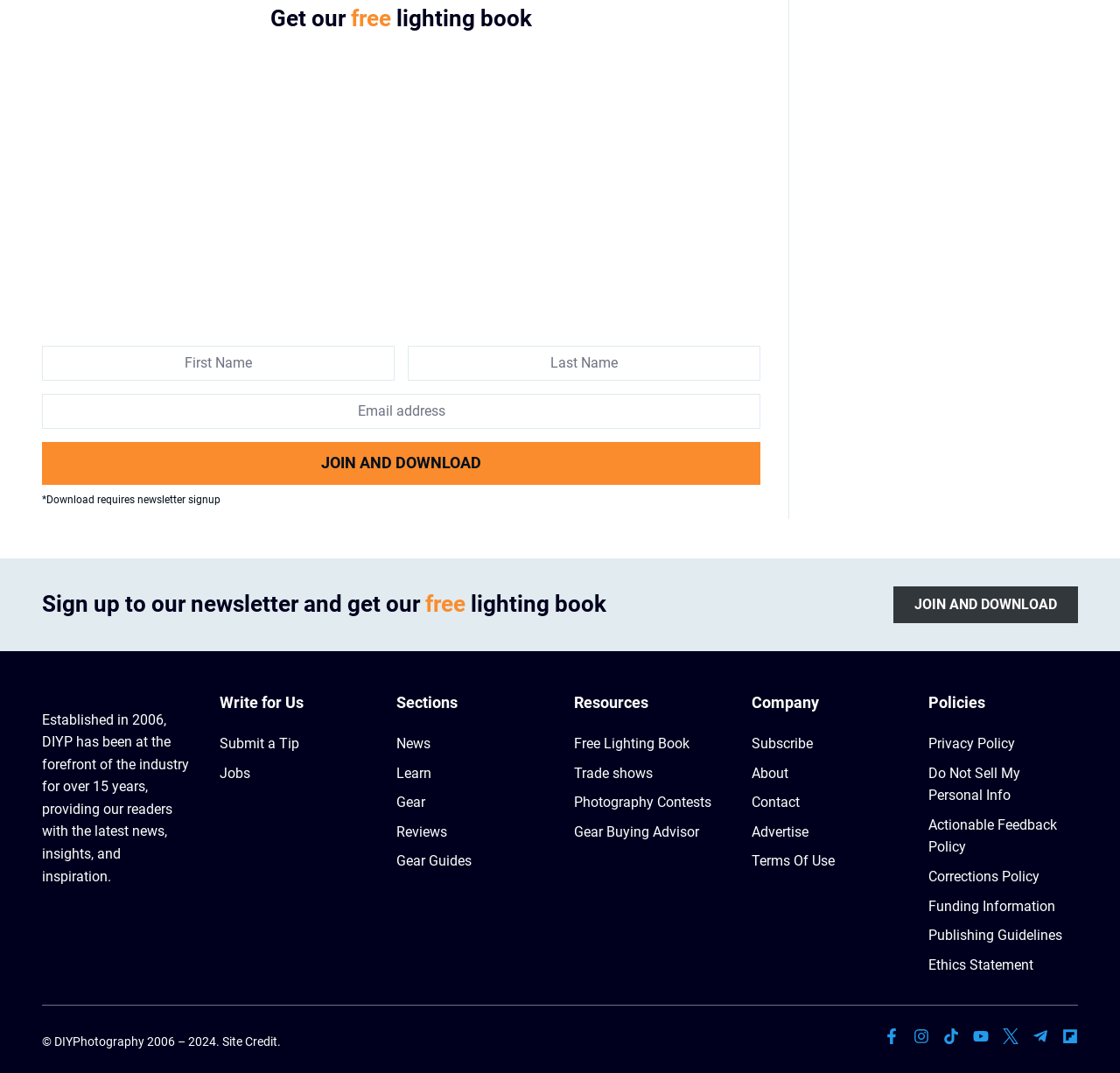Please specify the bounding box coordinates of the clickable region to carry out the following instruction: "Visit the Facebook page". The coordinates should be four float numbers between 0 and 1, in the format [left, top, right, bottom].

[0.789, 0.957, 0.803, 0.98]